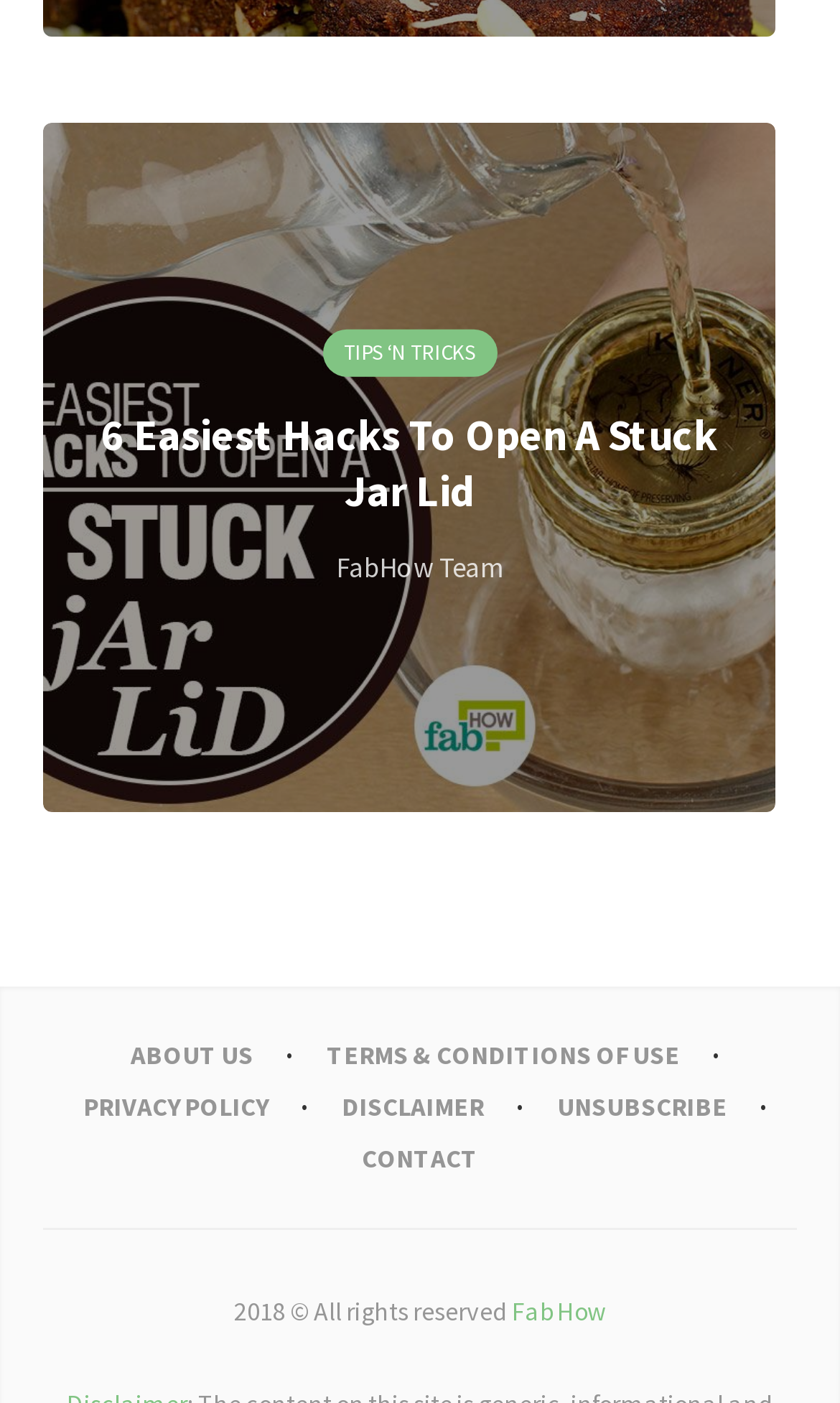What is the name of the website?
Based on the image, please offer an in-depth response to the question.

The name of the website is mentioned as 'Fab How' which is a link element located at the bottom of the webpage.